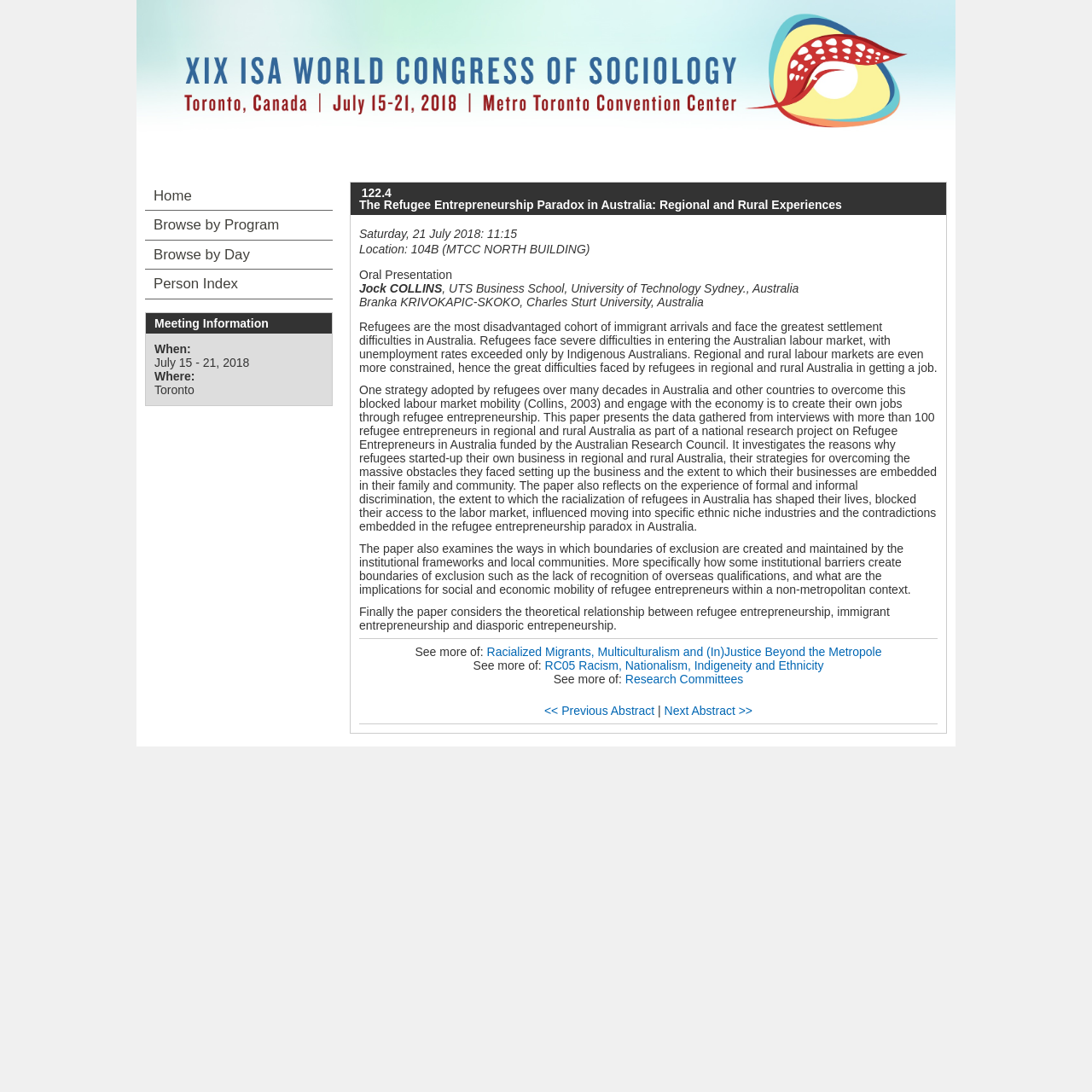Where is the presentation taking place?
Answer the question with just one word or phrase using the image.

Toronto